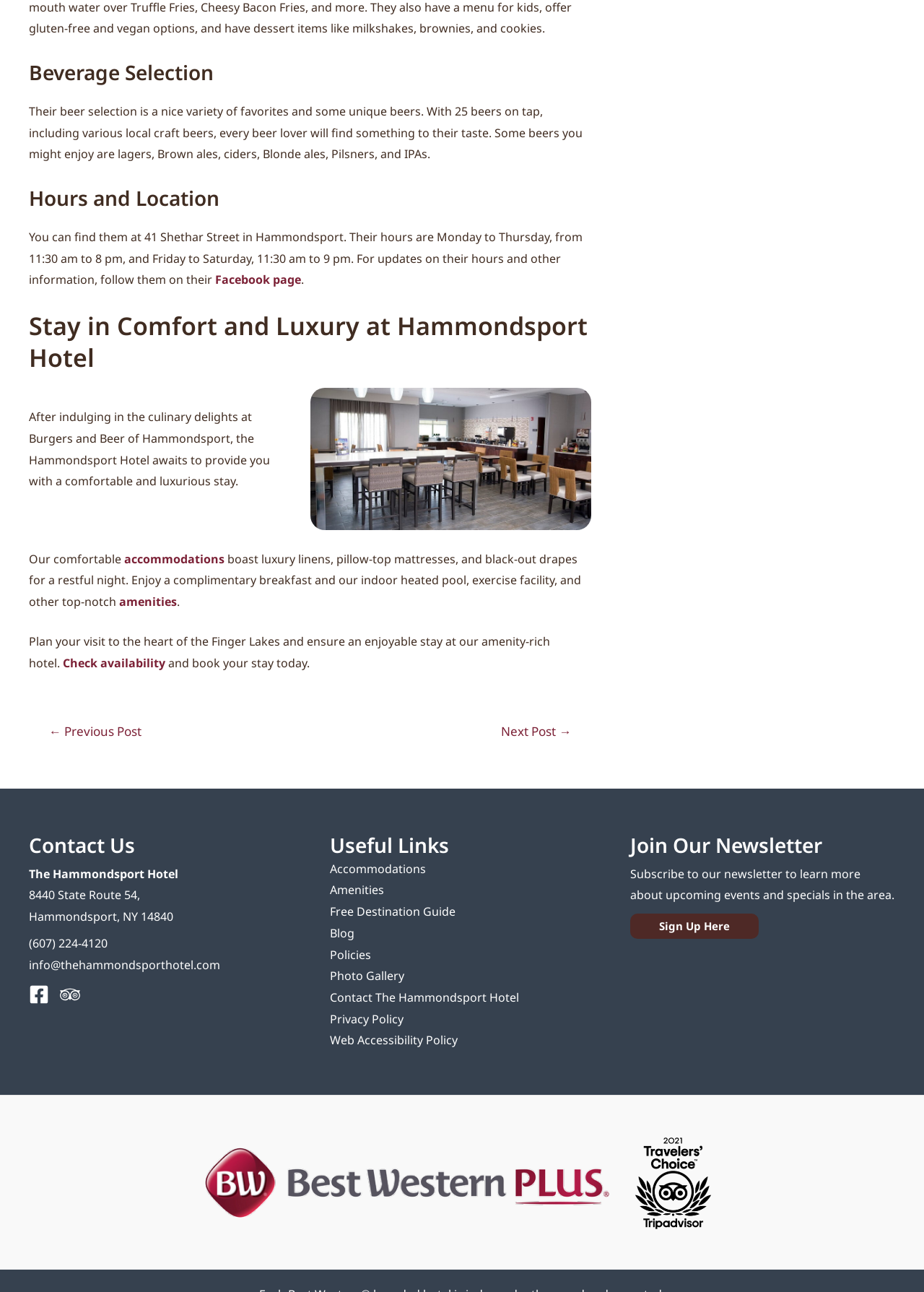Bounding box coordinates are specified in the format (top-left x, top-left y, bottom-right x, bottom-right y). All values are floating point numbers bounded between 0 and 1. Please provide the bounding box coordinate of the region this sentence describes: Free Destination Guide

[0.357, 0.699, 0.493, 0.712]